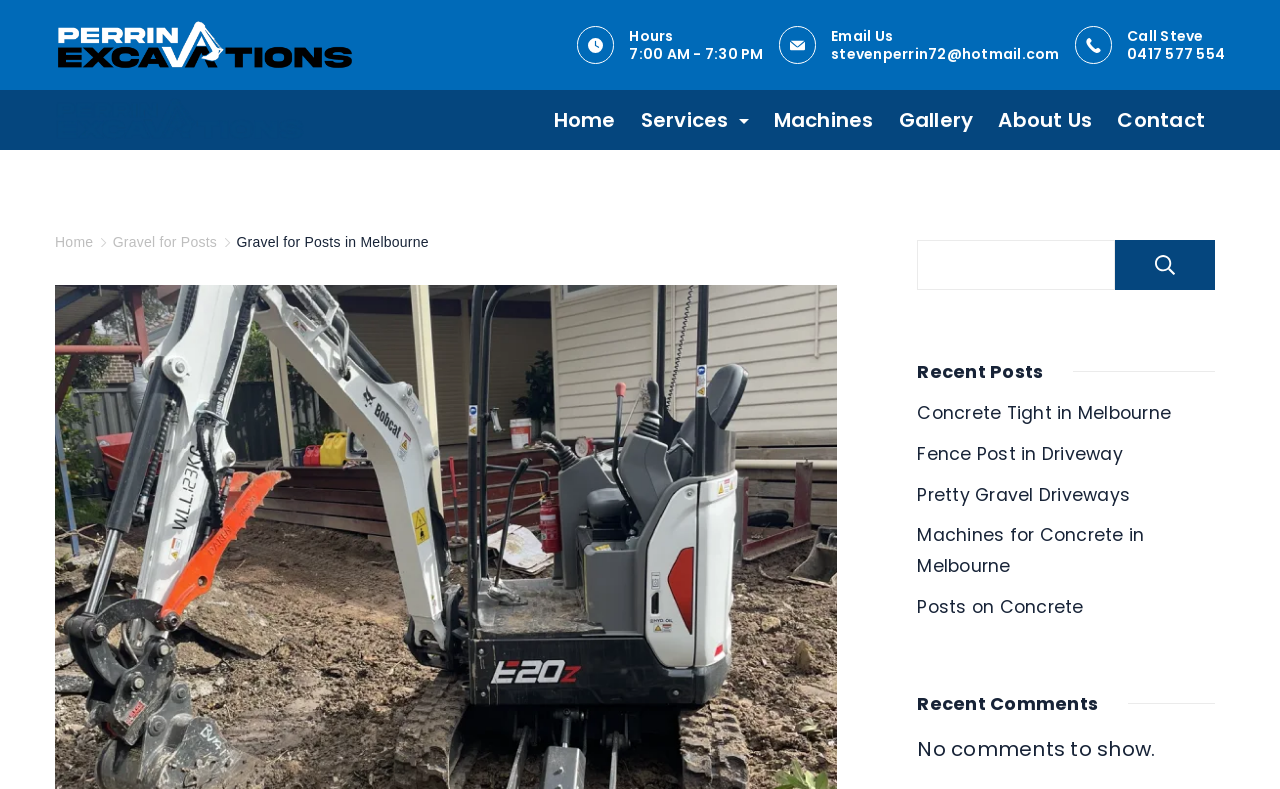Please identify the bounding box coordinates of where to click in order to follow the instruction: "Search for something".

[0.717, 0.304, 0.949, 0.368]